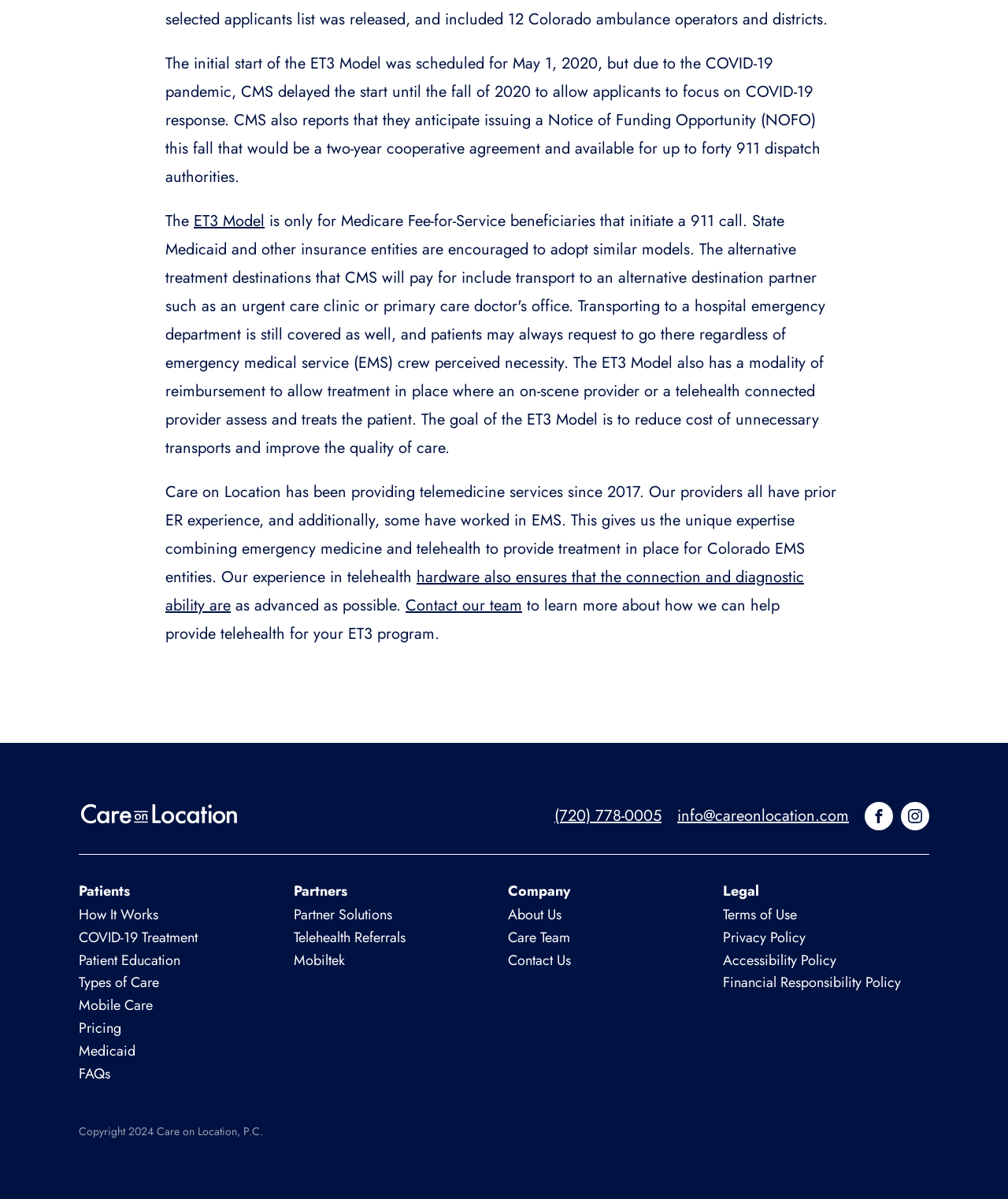How can I contact Care on Location?
Please use the image to provide an in-depth answer to the question.

The webpage provides contact information for Care on Location, including a phone number (720) 778-0005 and an email address info@careonlocation.com, which can be used to get in touch with their team.